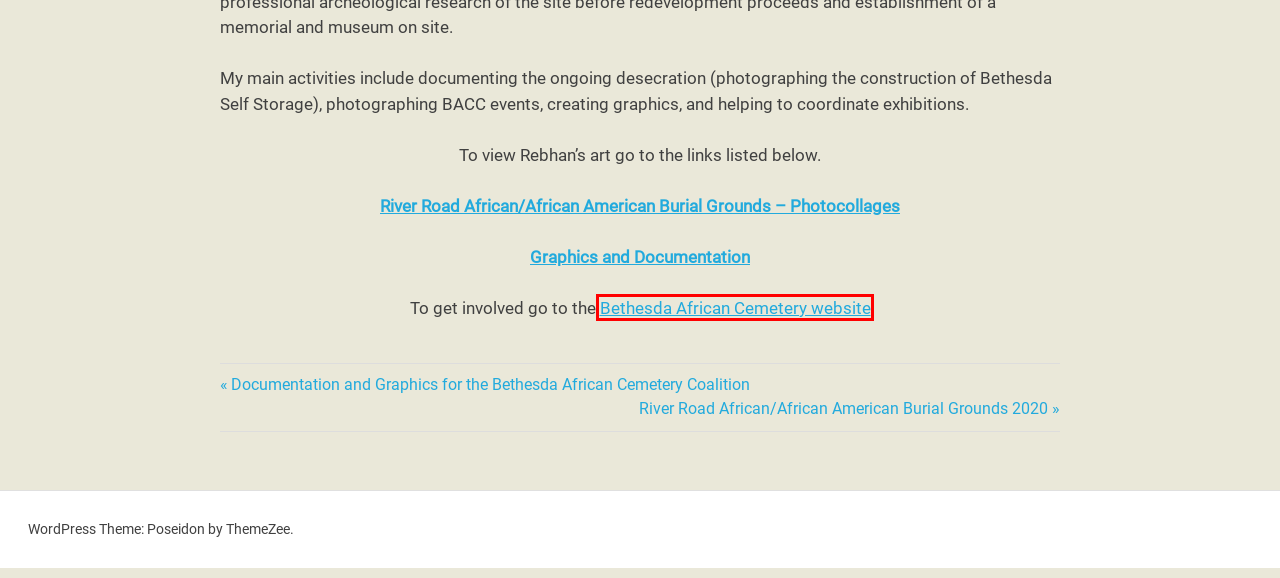Examine the screenshot of the webpage, which includes a red bounding box around an element. Choose the best matching webpage description for the page that will be displayed after clicking the element inside the red bounding box. Here are the candidates:
A. The Sidewalk in Front of My House (2016) - Gail Rebhan
B. Art on Cultural History of Neighborhoods ,Family/Relationships, and Time
C. Baby - 20x24-inch Polaroid (1986) - Gail Rebhan
D. All Person Restroom (2020) - Gail Rebhan
E. Sequential Still Life (1981) - Gail Rebhan
F. Relationships/Family Archives - Gail Rebhan
G. Take Action – Fighting for the ancestors.
H. River Road African/African American Burial Grounds 2020 - Gail Rebhan

G